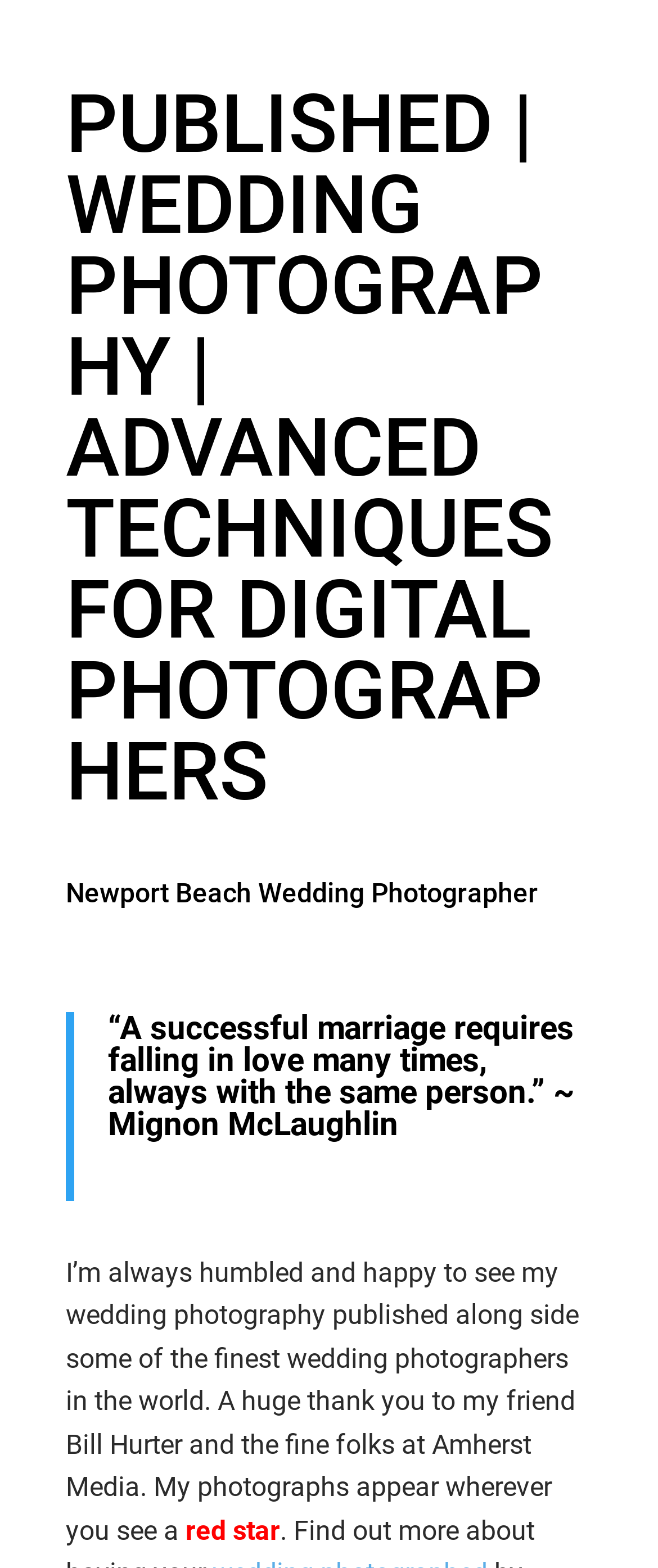Based on the image, please respond to the question with as much detail as possible:
What is the photographer's attitude towards work?

Based on the webpage, the photographer, Marc Weisberg, is described as 'fun to work with', indicating that he has a pleasant and enjoyable attitude towards his work.